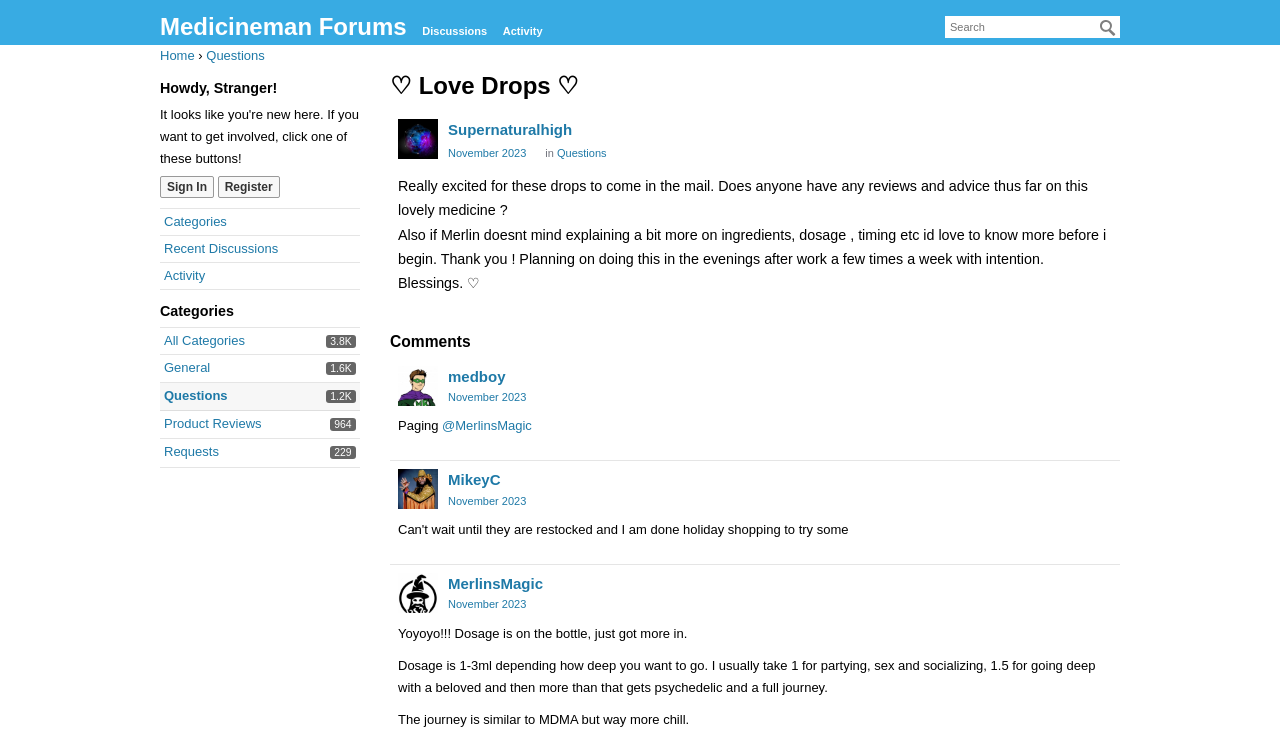Please find and report the bounding box coordinates of the element to click in order to perform the following action: "Search for a term". The coordinates should be expressed as four float numbers between 0 and 1, in the format [left, top, right, bottom].

[0.738, 0.022, 0.875, 0.051]